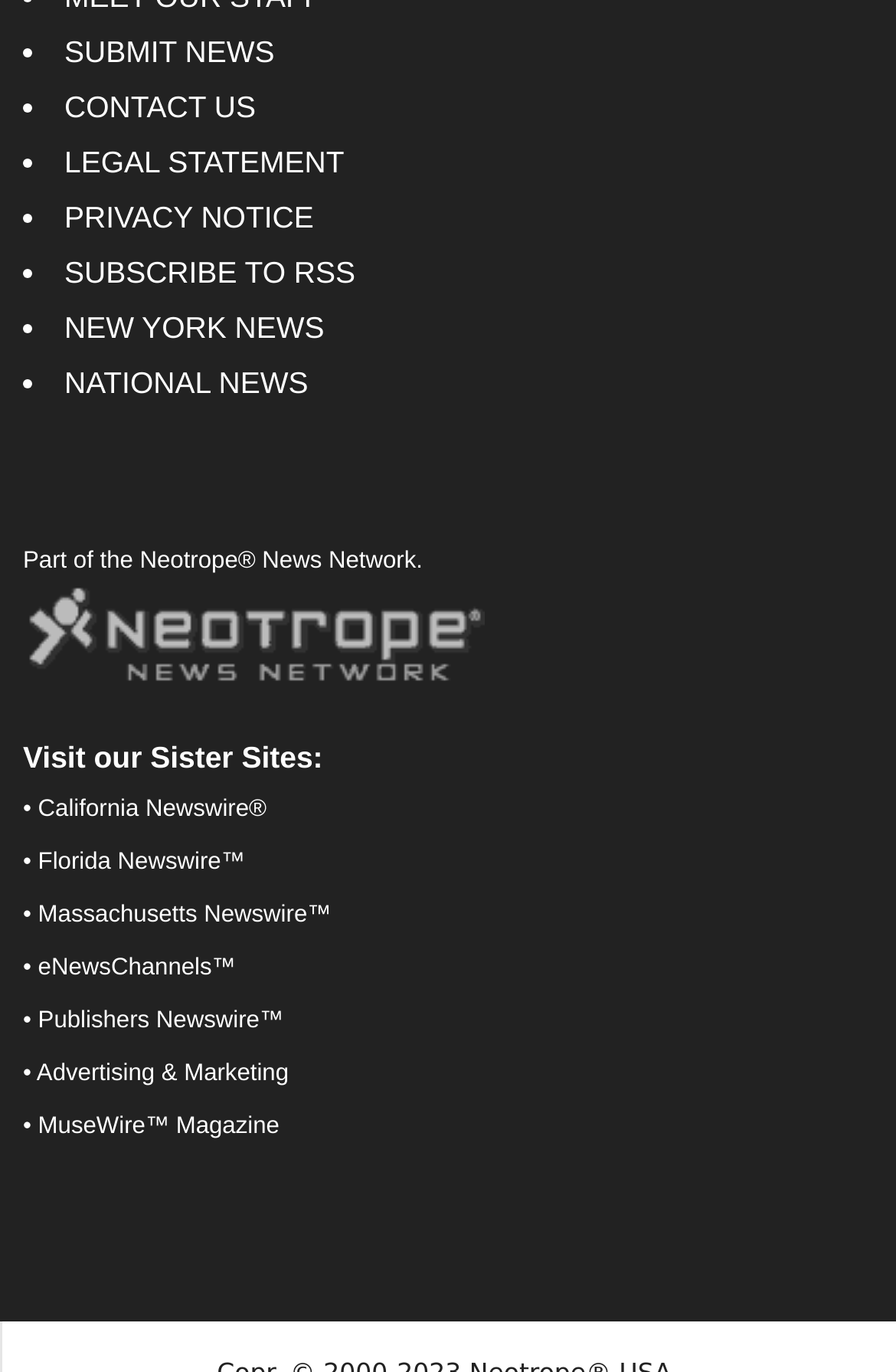Using the information in the image, give a comprehensive answer to the question: 
What is the organization mentioned in the complementary section?

The organization mentioned in the complementary section is 'Neotrope News Network' because the StaticText element with the text 'Part of the Neotrope® News Network.' is located in the complementary section, and it is followed by a link element with the OCR text 'Neotrope News Network'.